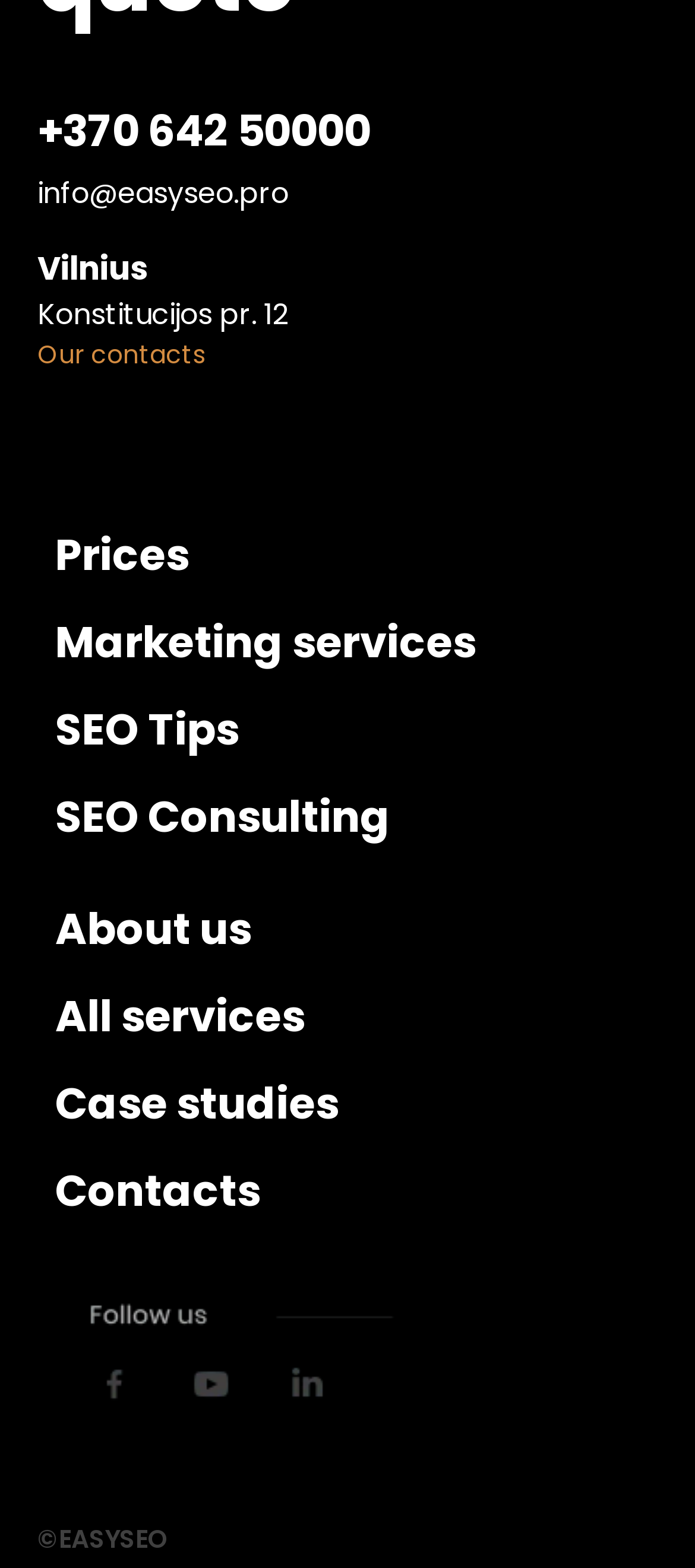Show me the bounding box coordinates of the clickable region to achieve the task as per the instruction: "visit our contacts page".

[0.054, 0.214, 0.567, 0.238]